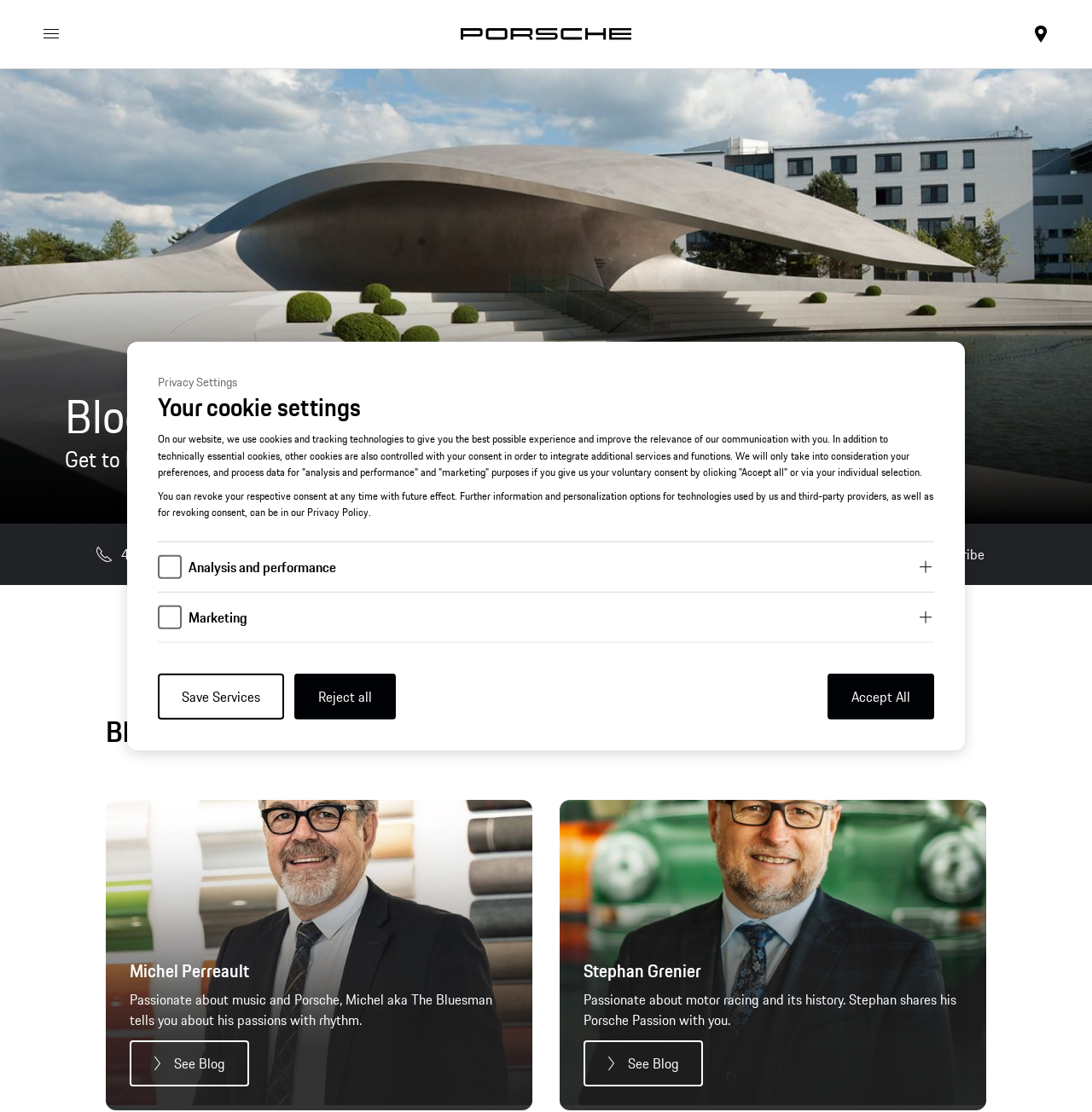How can users revoke their consent for data processing?
Carefully analyze the image and provide a thorough answer to the question.

According to the text in the 'Privacy Settings' dialog, users can revoke their consent for data processing 'via our Privacy Policy', which suggests that the Privacy Policy page provides information on how to do so.